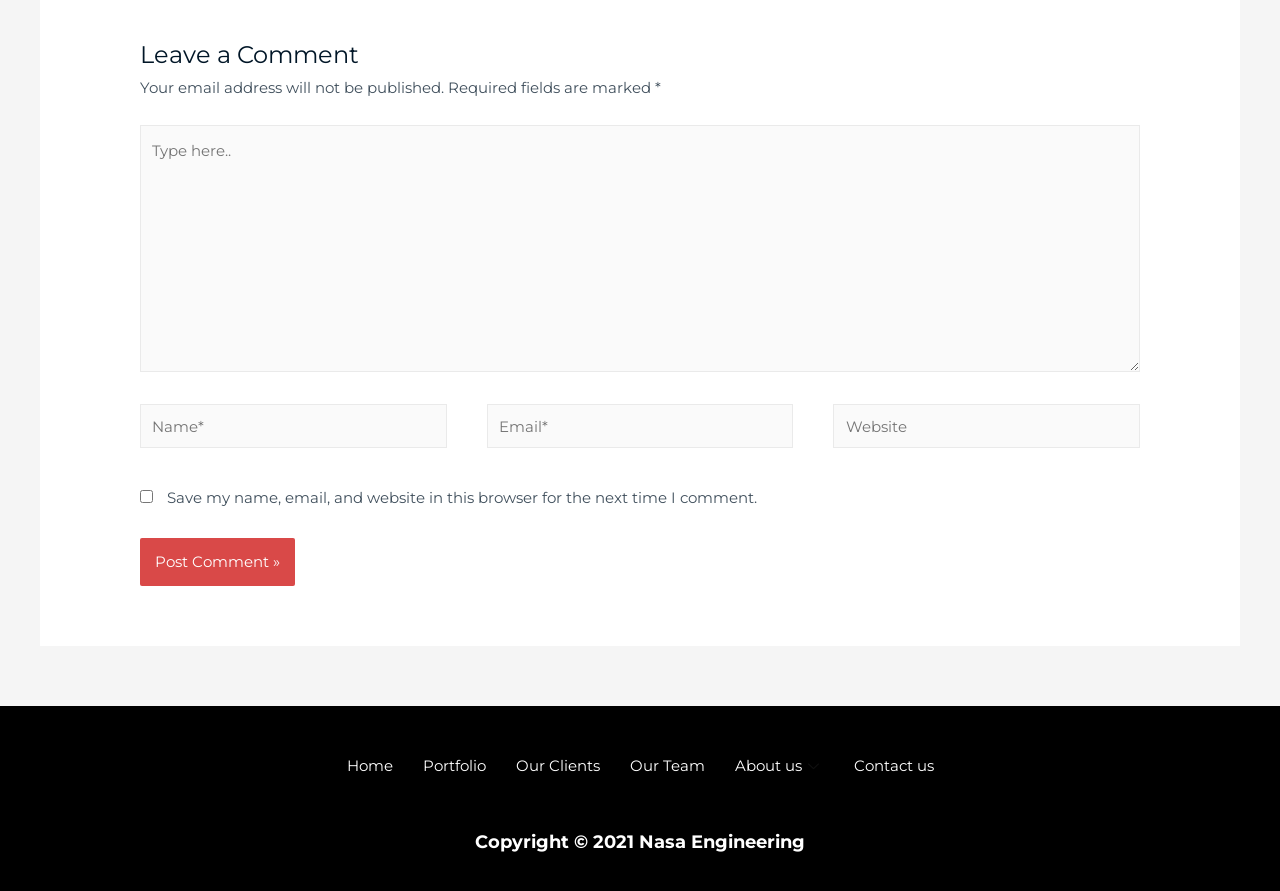Determine the bounding box coordinates of the clickable element necessary to fulfill the instruction: "Enter your email". Provide the coordinates as four float numbers within the 0 to 1 range, i.e., [left, top, right, bottom].

[0.38, 0.454, 0.62, 0.503]